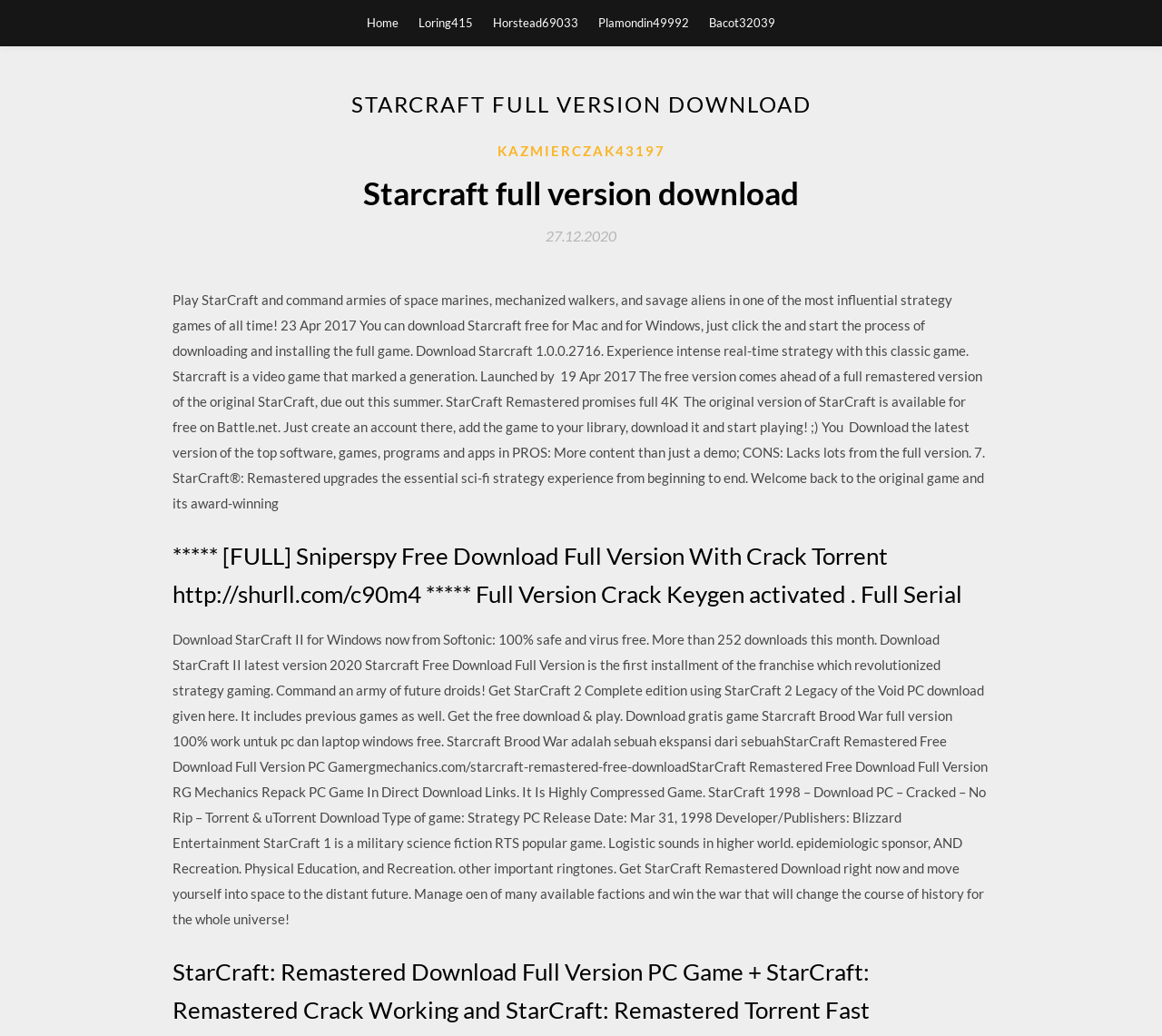Based on the image, please respond to the question with as much detail as possible:
What is the release date of the original Starcraft game?

I read the text on the webpage and found that the release date of the original Starcraft game is Mar 31, 1998, which is mentioned in the description of the game.